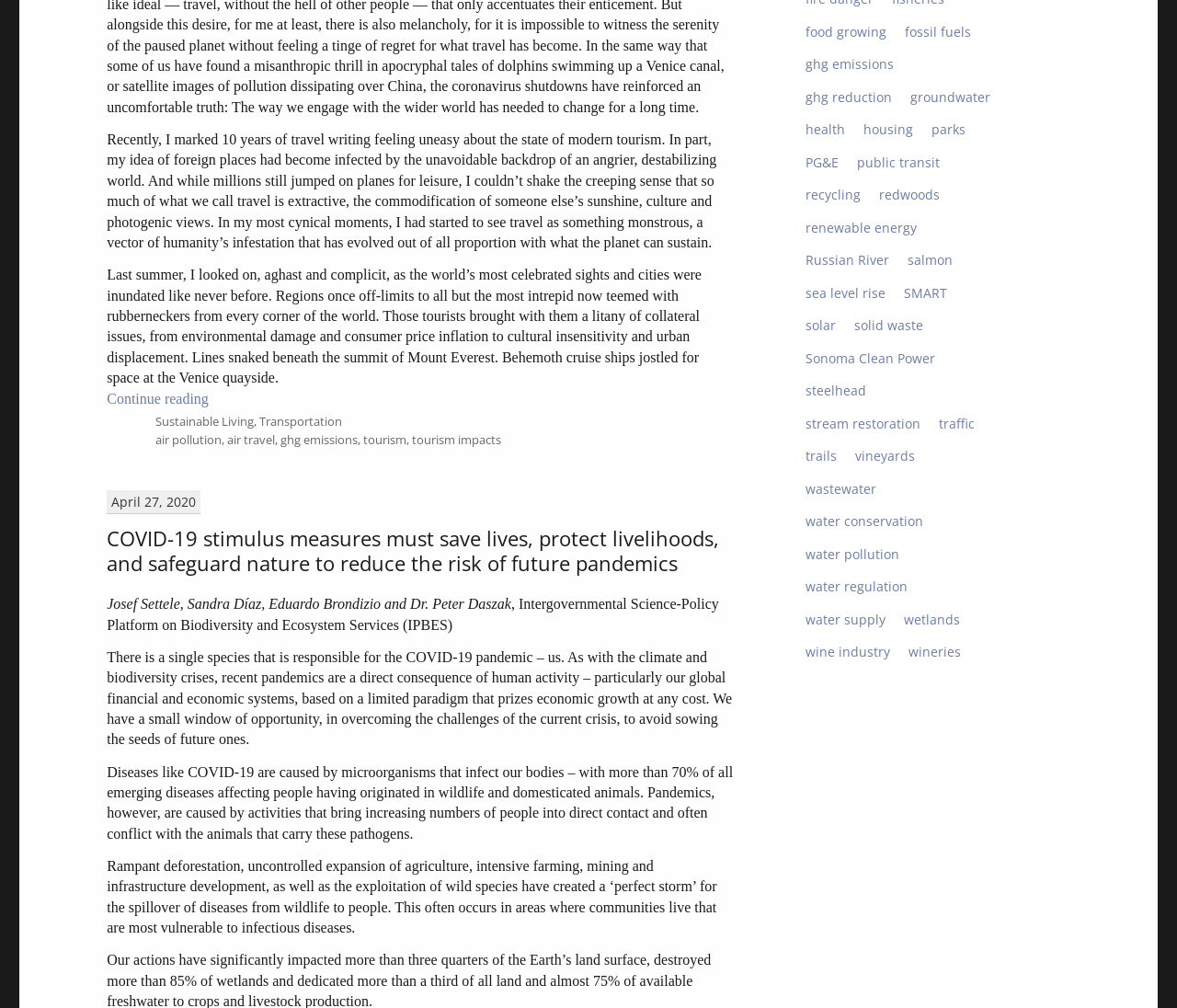Provide your answer in one word or a succinct phrase for the question: 
What is mentioned as a consequence of tourism?

Environmental damage